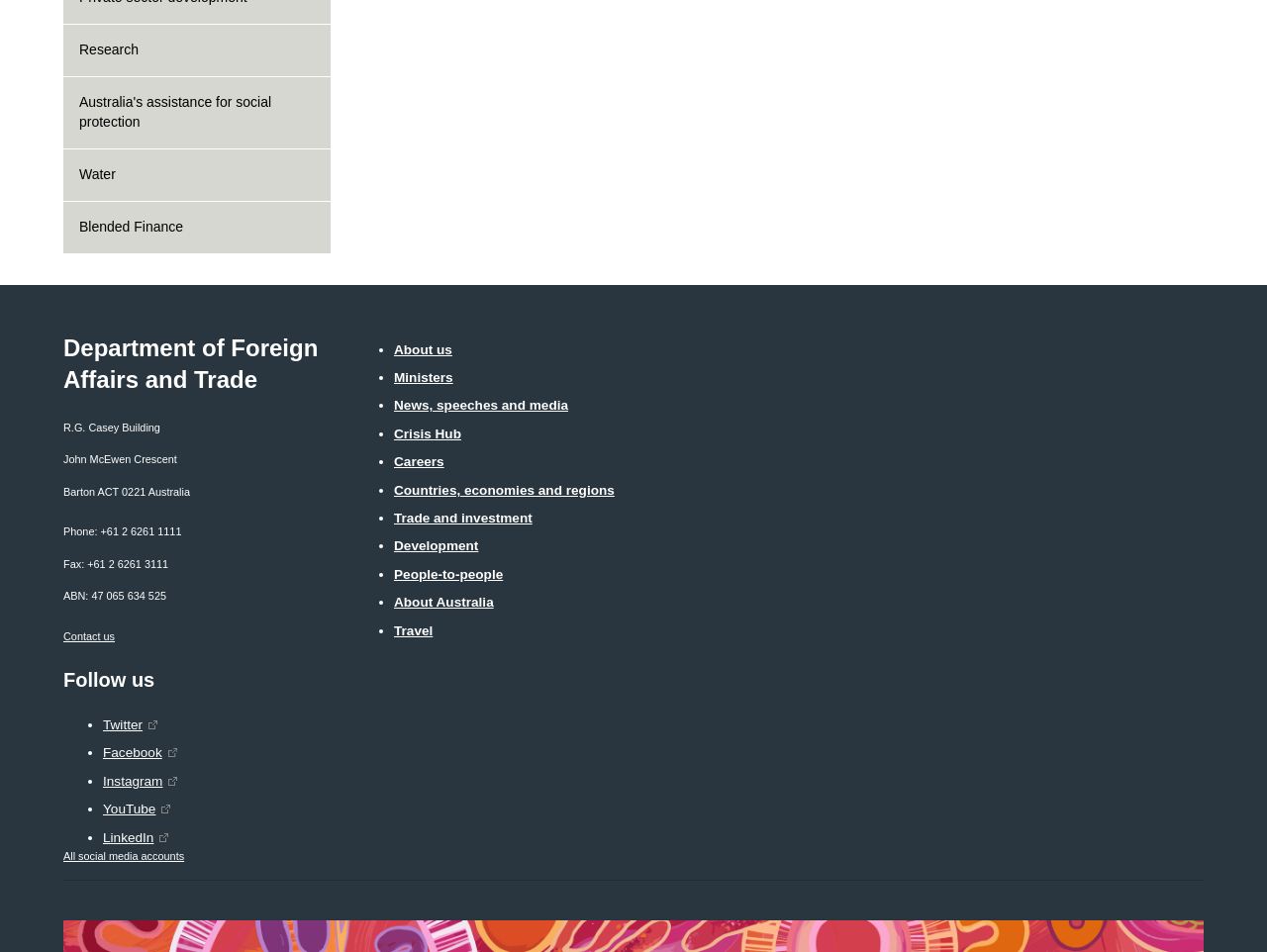What is the ABN of the Department of Foreign Affairs and Trade?
Please use the image to provide a one-word or short phrase answer.

47 065 634 525